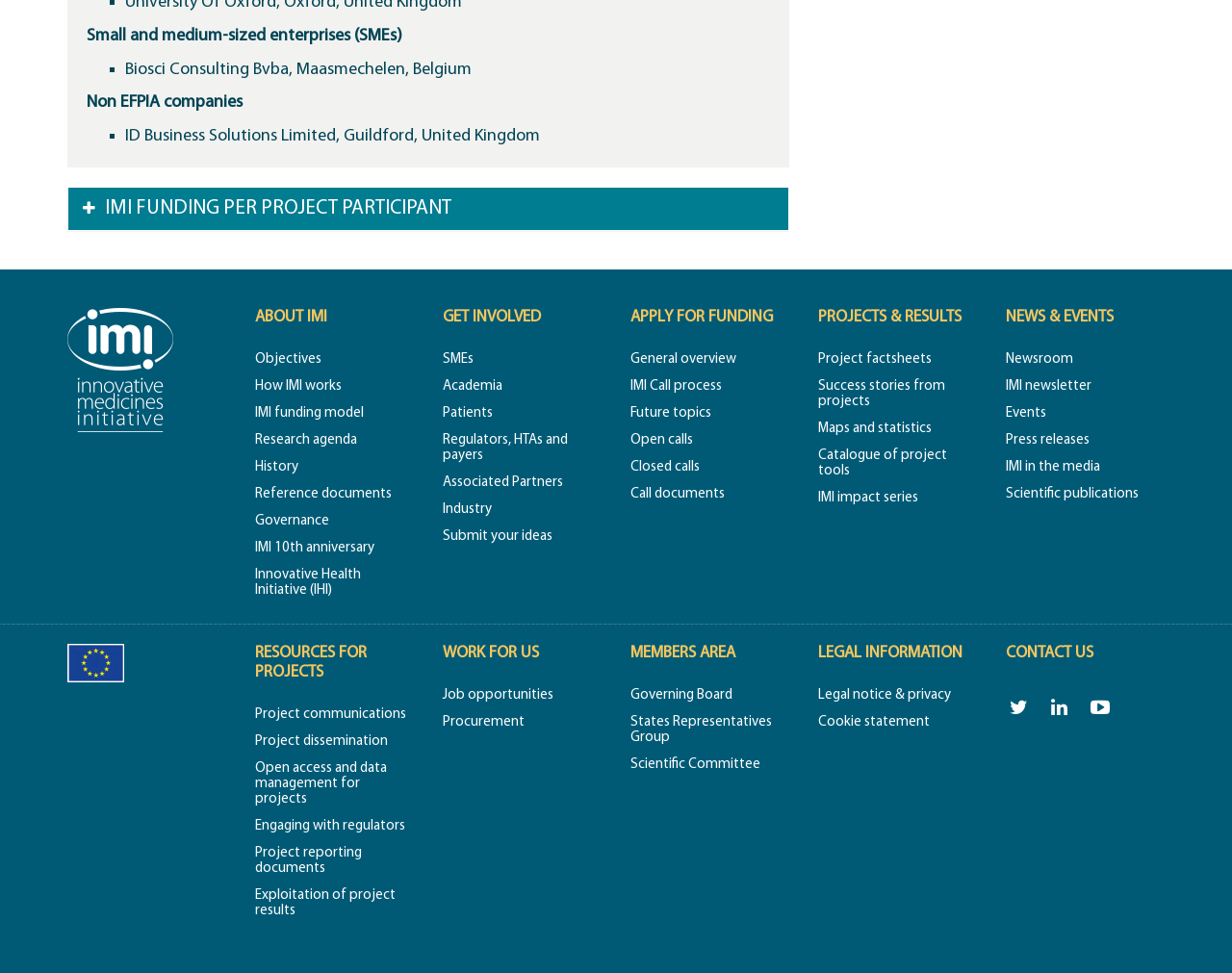What is the name of the funding model mentioned on the webpage?
Based on the content of the image, thoroughly explain and answer the question.

I found the answer by looking at the link element with the text 'IMI funding model' which is located in the main content section of the webpage.